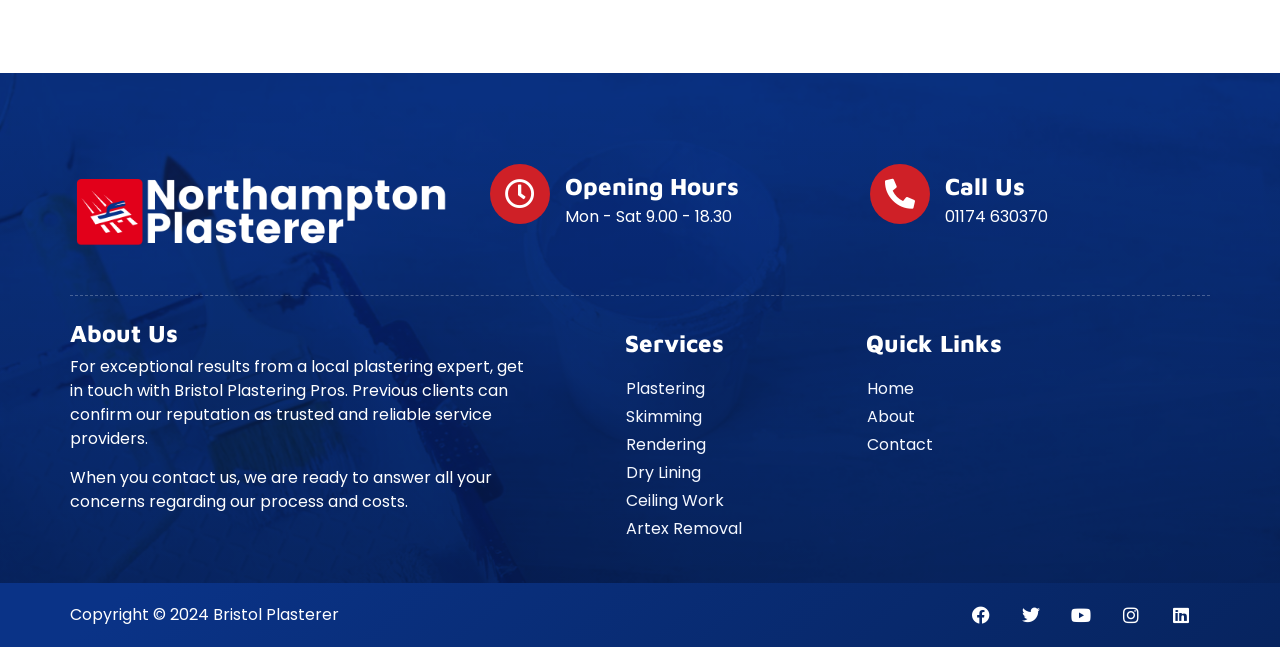Locate the bounding box of the UI element described by: "Contact" in the given webpage screenshot.

[0.653, 0.667, 0.934, 0.71]